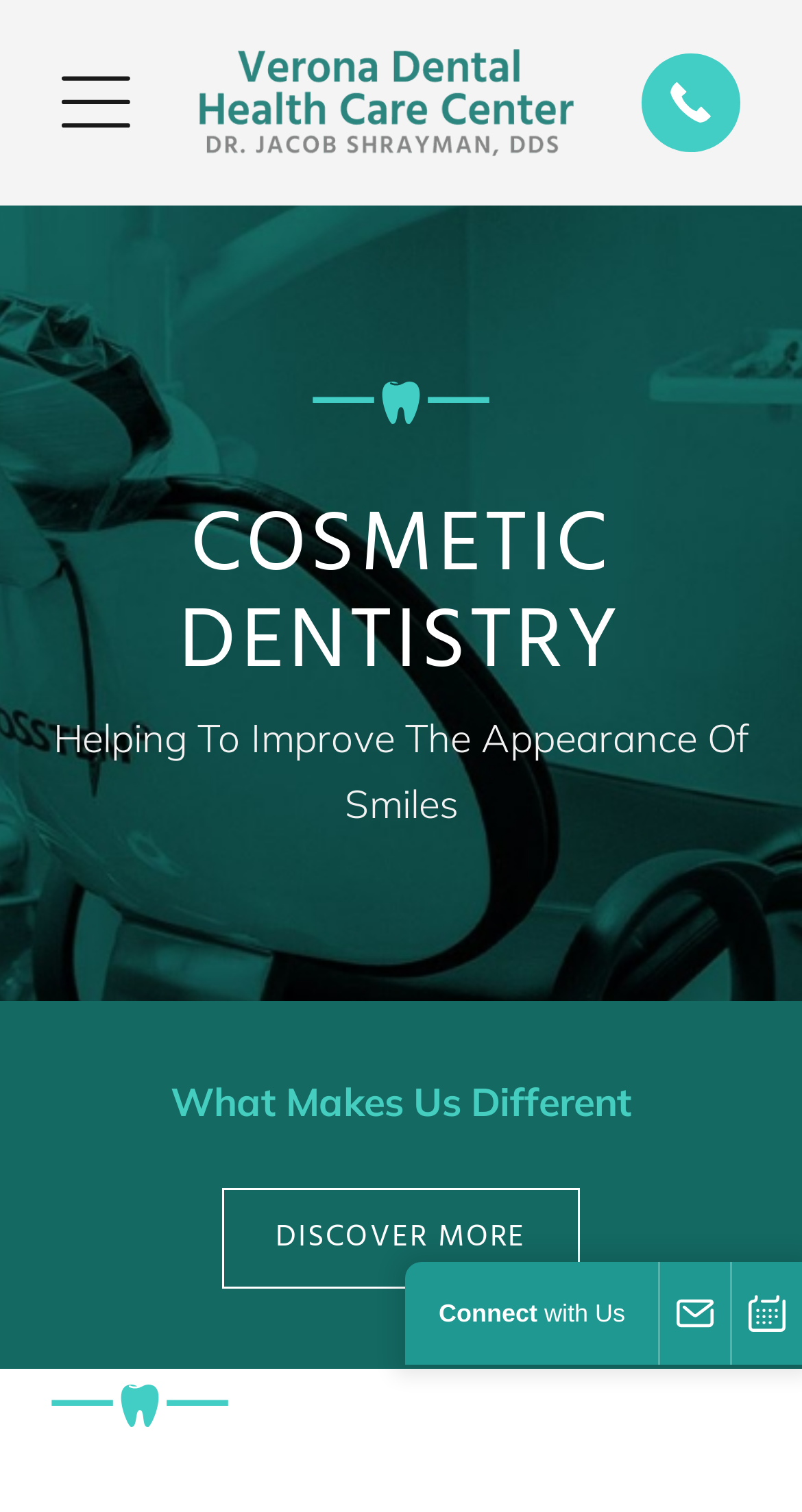Describe in detail what you see on the webpage.

The webpage is about cosmetic dental services offered by Jacob Shrayman, DDS in Verona, NJ. At the top left of the page, there is a main menu with a link to the "Home" page, accompanied by an image of Jacob Shrayman, DDS. 

To the right of the main menu, there is a prominent section with a heading "COSMETIC DENTISTRY" in bold font, followed by a subheading "Helping To Improve The Appearance Of Smiles". Below this section, there is a paragraph of text titled "What Makes Us Different".

Further down the page, there is a call-to-action link "DISCOVER MORE" that encourages visitors to learn more about the services offered. 

At the bottom of the page, there is a section with the title "Connect with Us", accompanied by two social media buttons, each with an icon. The buttons are positioned side by side, with the first one on the left and the second one on the right.